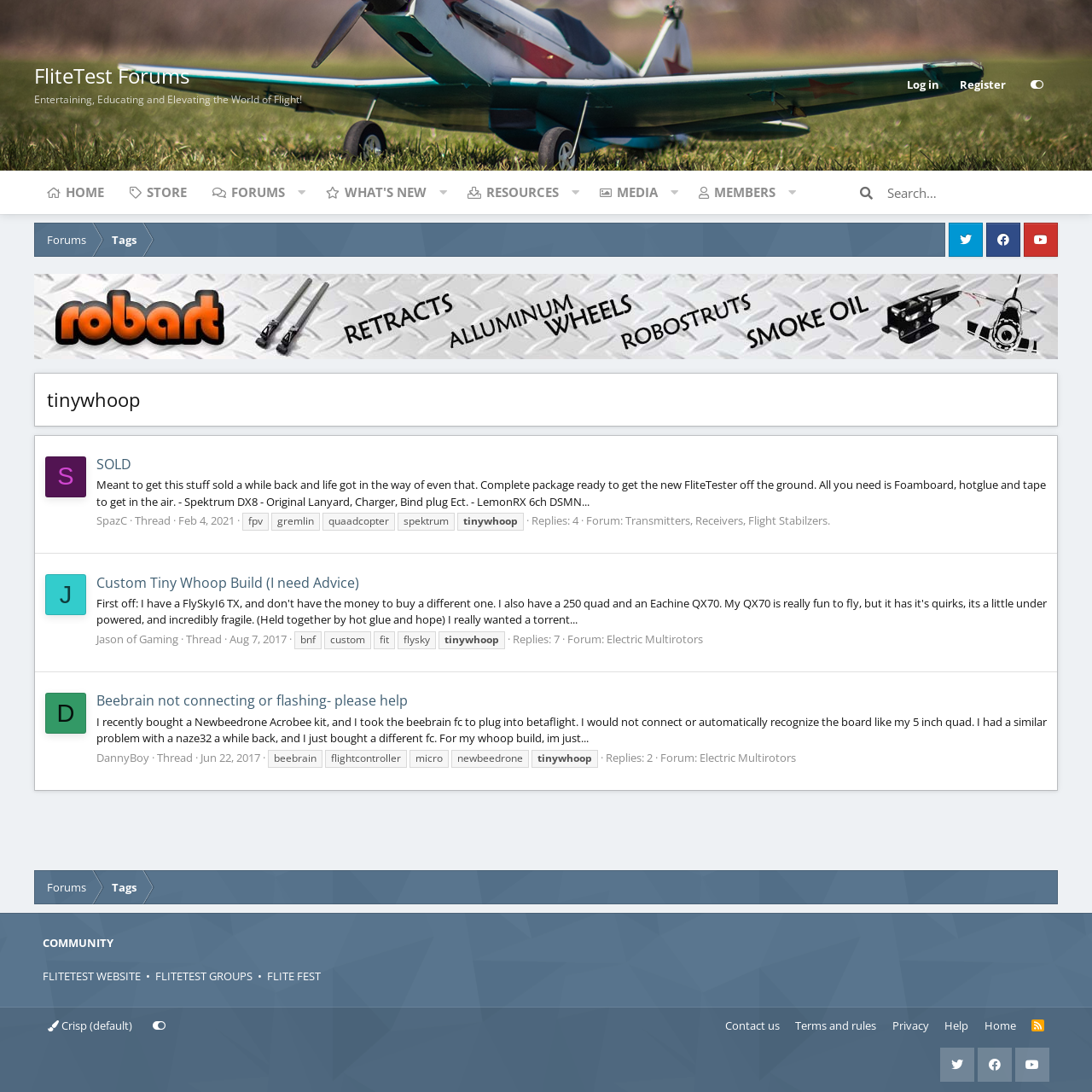What type of content is being discussed in the thread 'SOLD'?
Offer a detailed and exhaustive answer to the question.

The thread 'SOLD' is discussing the sale of a Tiny Whoop, a type of drone. The original post mentions that the seller is looking to get rid of their Tiny Whoop and is offering it for sale, along with other related items.